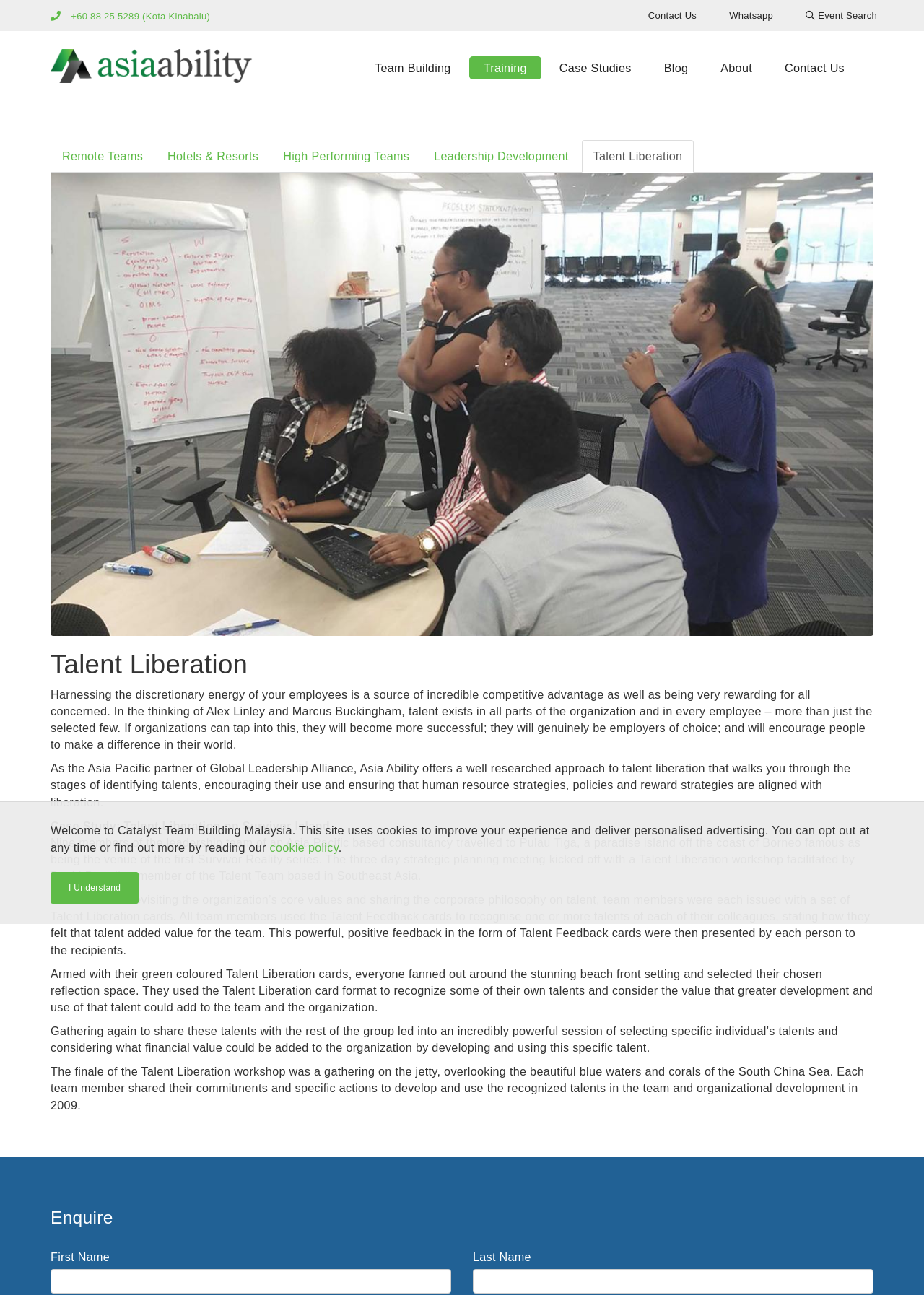Please specify the bounding box coordinates of the element that should be clicked to execute the given instruction: 'Click the 'Team Building' link'. Ensure the coordinates are four float numbers between 0 and 1, expressed as [left, top, right, bottom].

[0.39, 0.043, 0.504, 0.061]